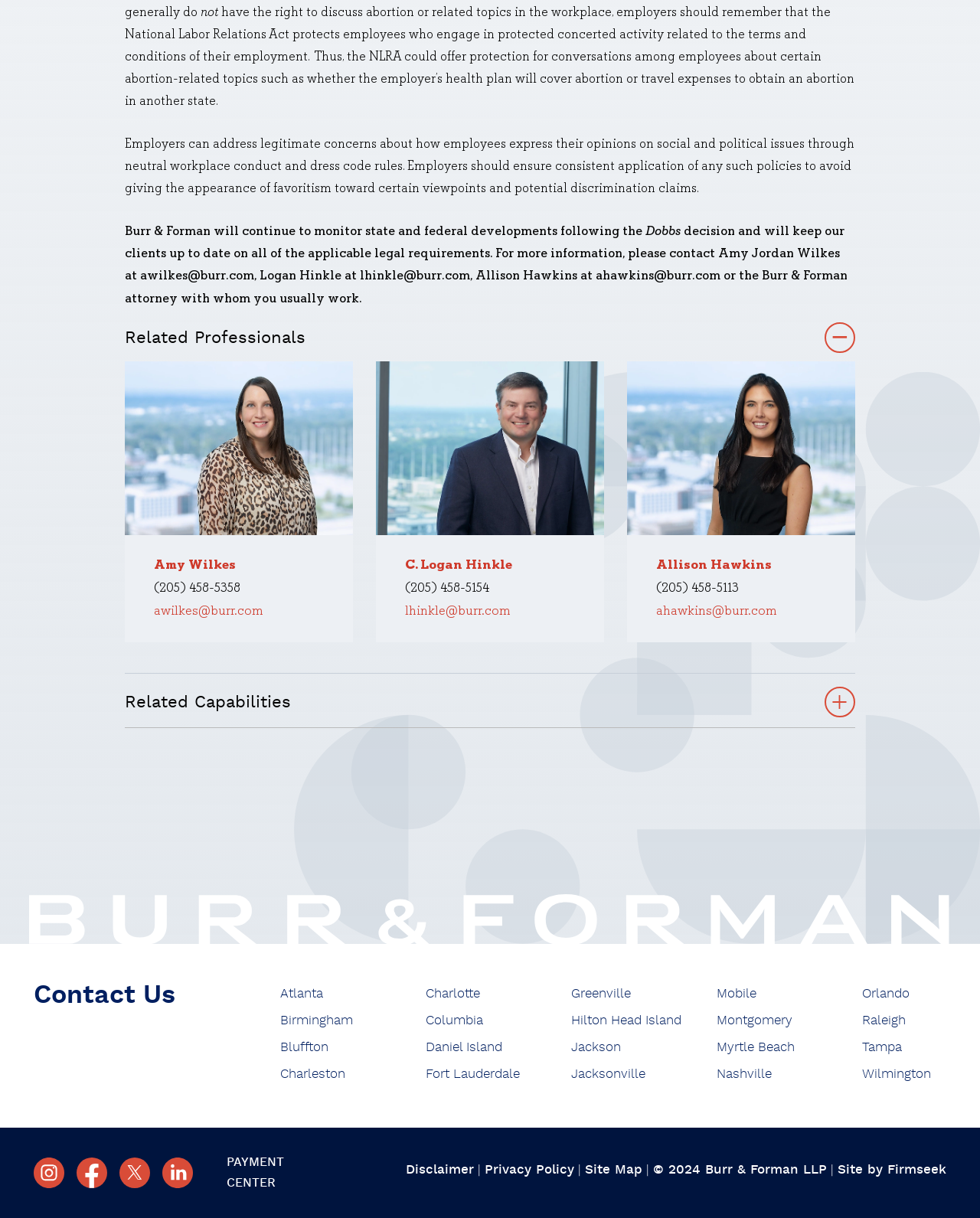Refer to the image and answer the question with as much detail as possible: How many locations does the law firm have?

The law firm has multiple locations, as indicated by the list of cities and states mentioned at the bottom of the page, including Atlanta, Birmingham, Bluffton, and many others.